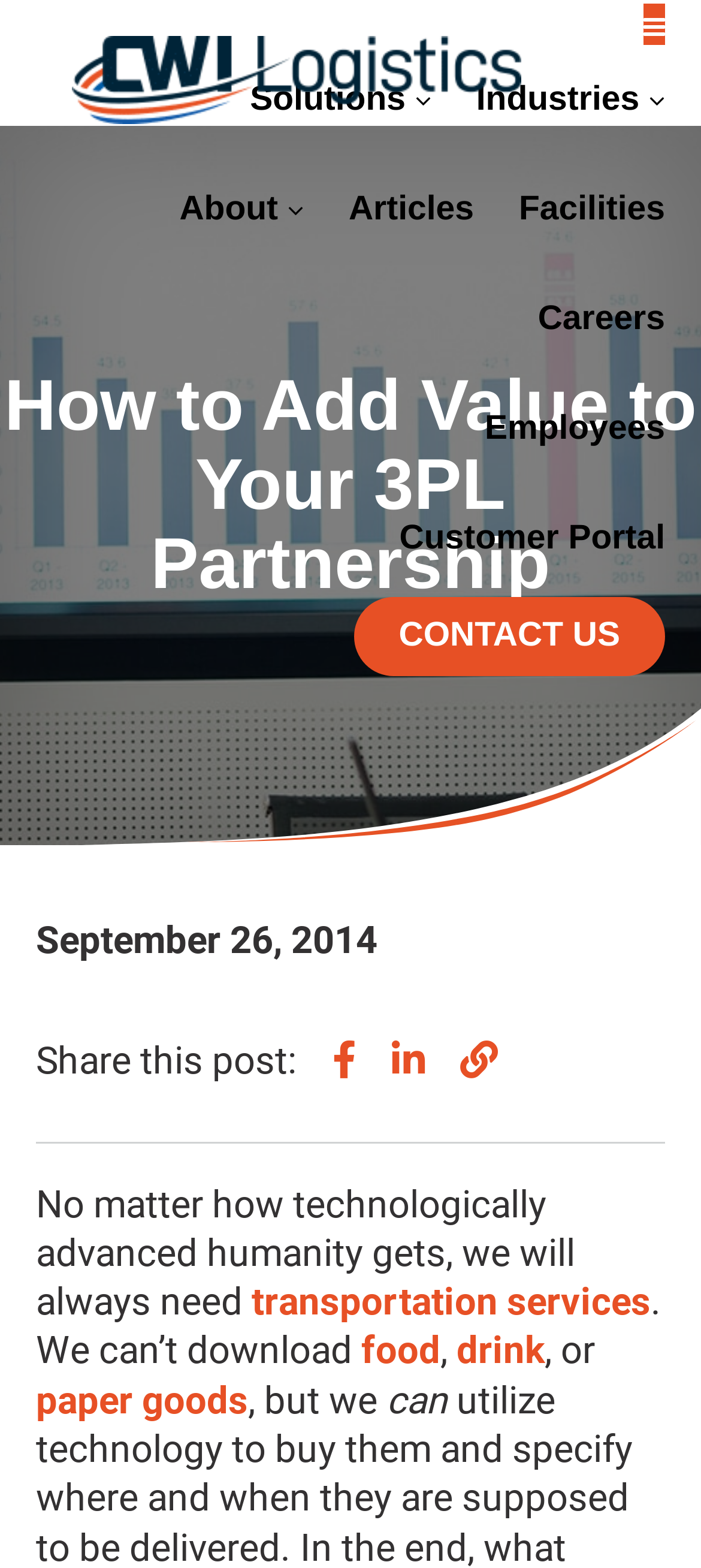Please identify the bounding box coordinates of the element's region that needs to be clicked to fulfill the following instruction: "Explore Business & Services". The bounding box coordinates should consist of four float numbers between 0 and 1, i.e., [left, top, right, bottom].

None